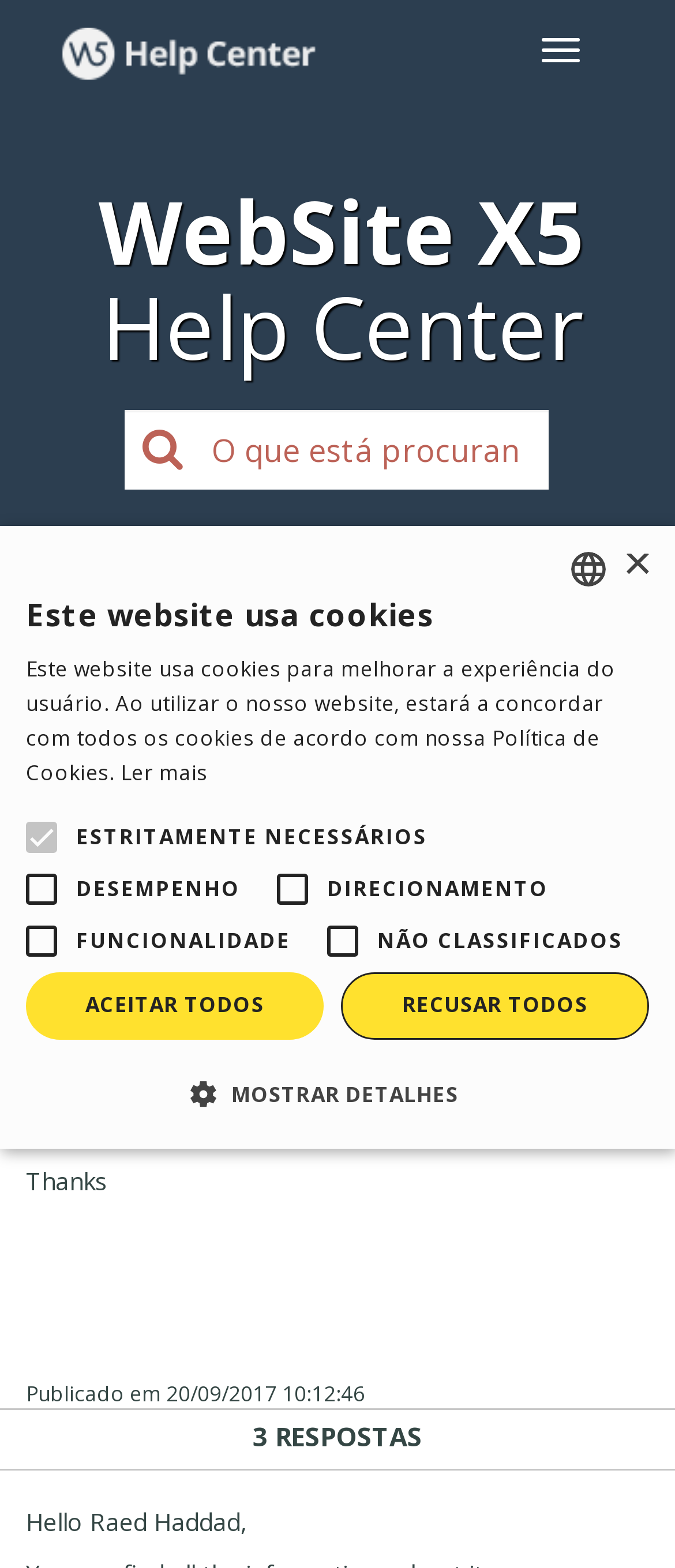Pinpoint the bounding box coordinates of the element to be clicked to execute the instruction: "Click the link to visit the author's page".

[0.149, 0.466, 0.372, 0.487]